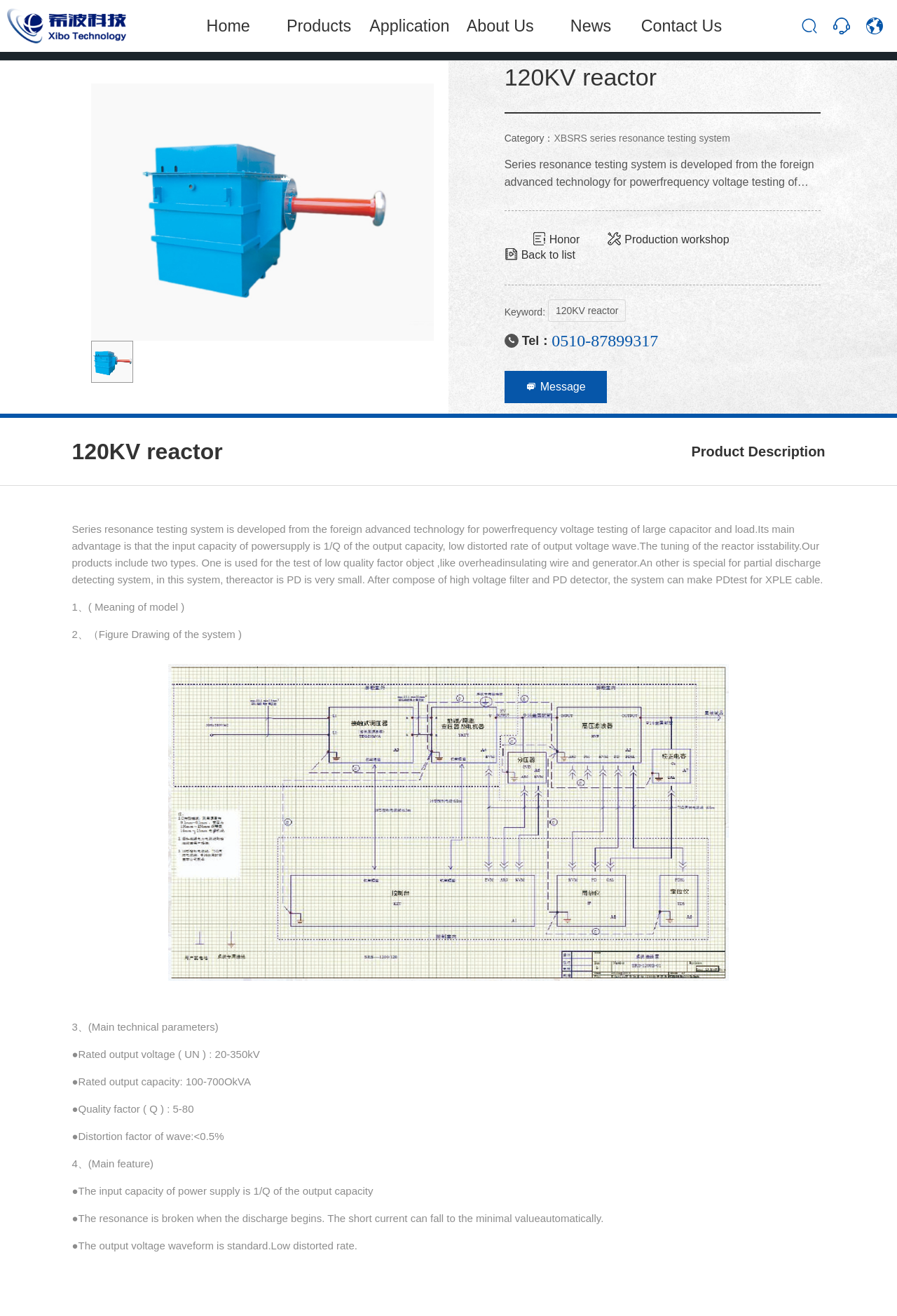Identify the bounding box coordinates for the region to click in order to carry out this instruction: "Learn more about the 'XBSRS series resonance testing system'". Provide the coordinates using four float numbers between 0 and 1, formatted as [left, top, right, bottom].

[0.745, 0.043, 0.942, 0.052]